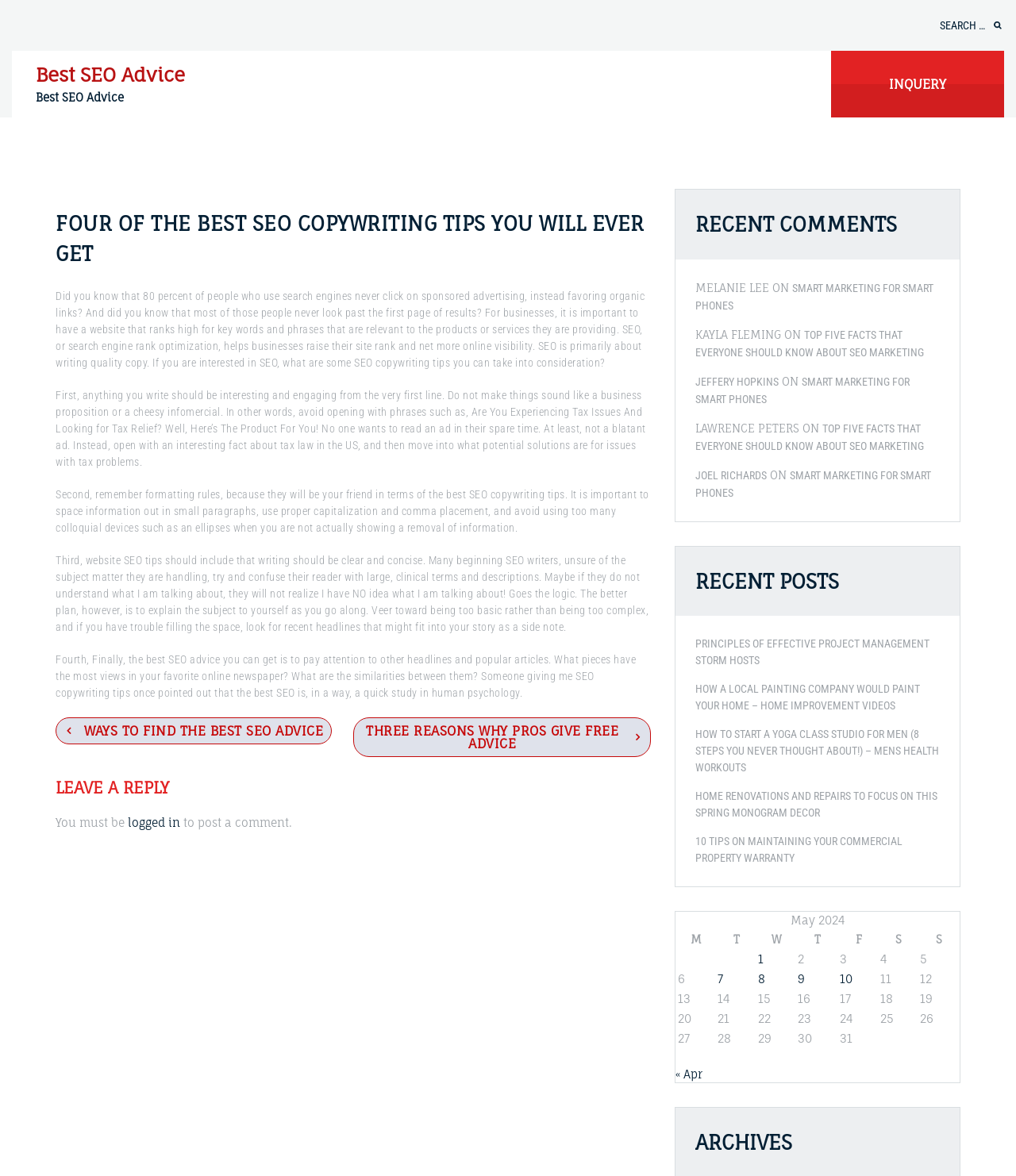Please identify the bounding box coordinates of the element I should click to complete this instruction: 'Search for something'. The coordinates should be given as four float numbers between 0 and 1, like this: [left, top, right, bottom].

[0.843, 0.011, 0.988, 0.032]